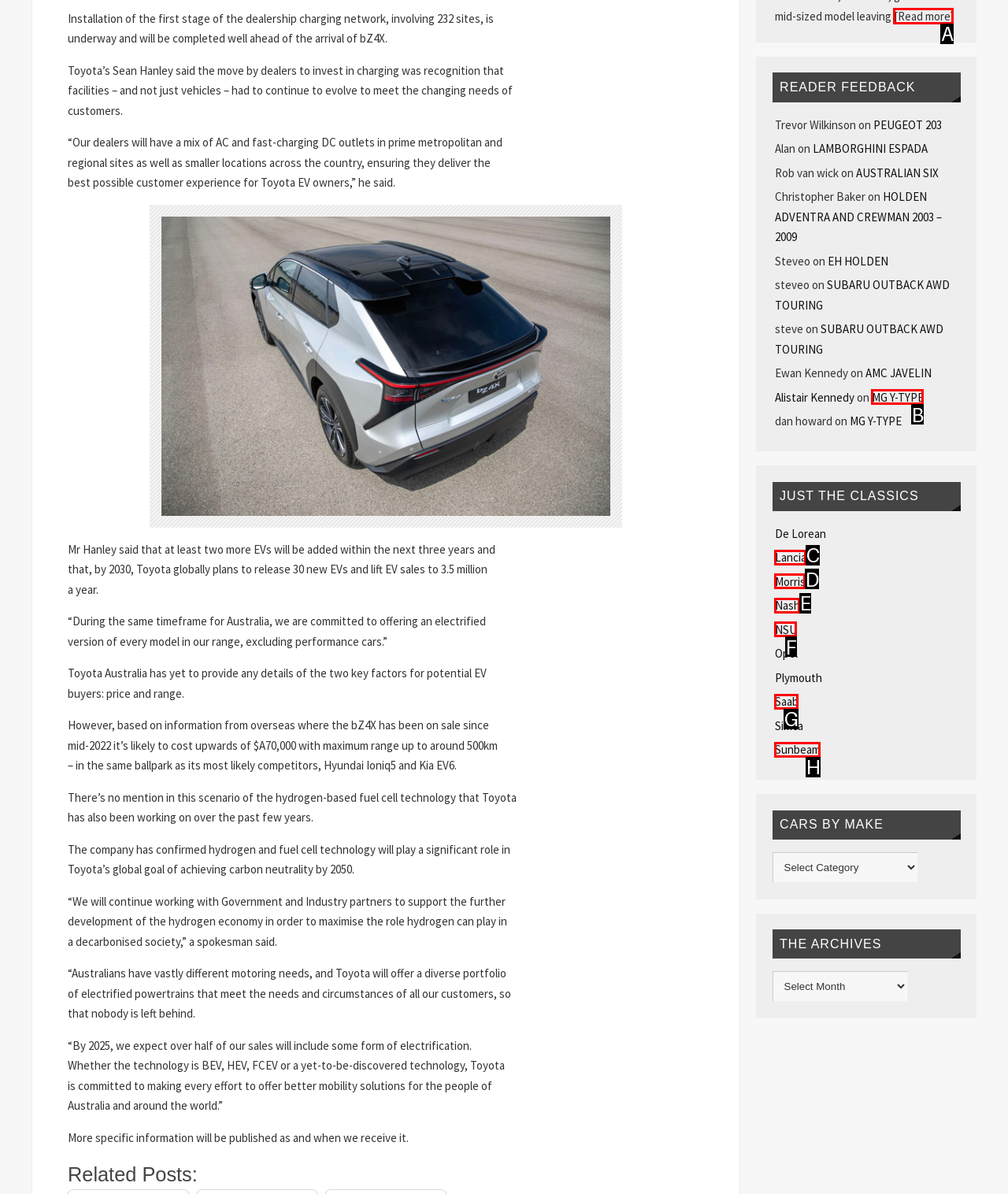Identify the letter of the UI element you should interact with to perform the task: Read more about the article
Reply with the appropriate letter of the option.

A